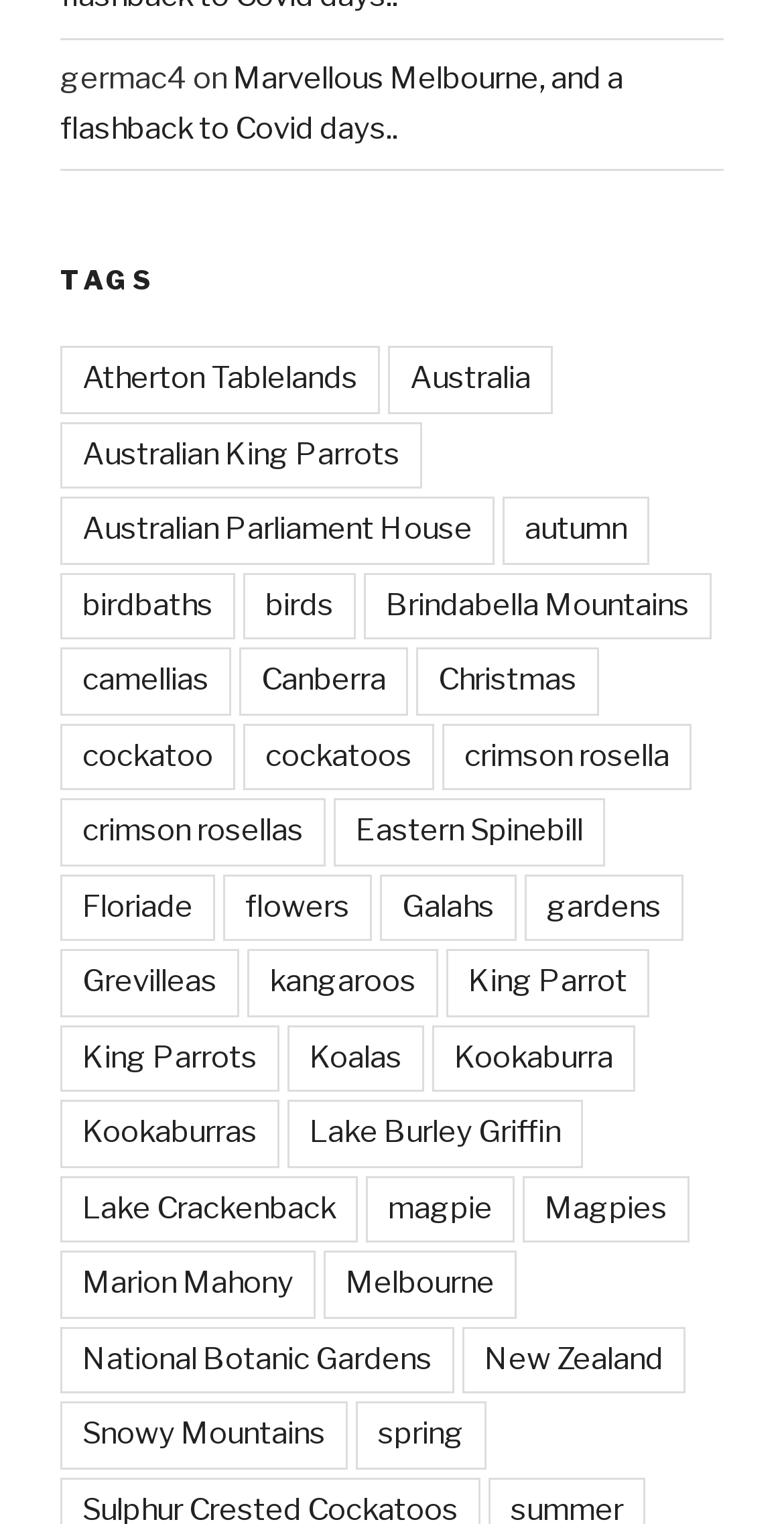Find the bounding box coordinates for the element described here: "Australian Parliament House".

[0.077, 0.326, 0.631, 0.371]